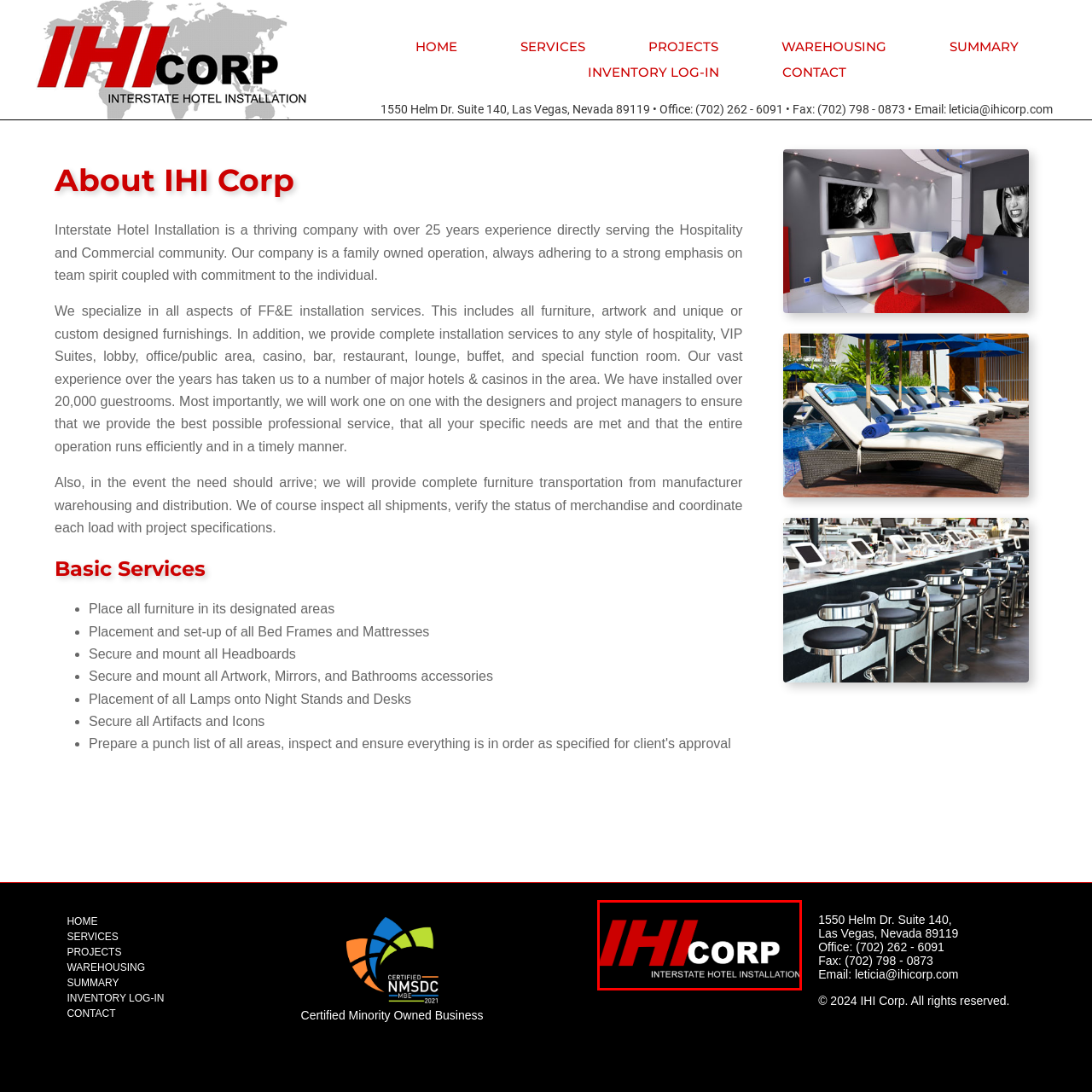Inspect the image outlined by the red box and answer the question using a single word or phrase:
How many years of experience does IHI Corp have?

Over 25 years